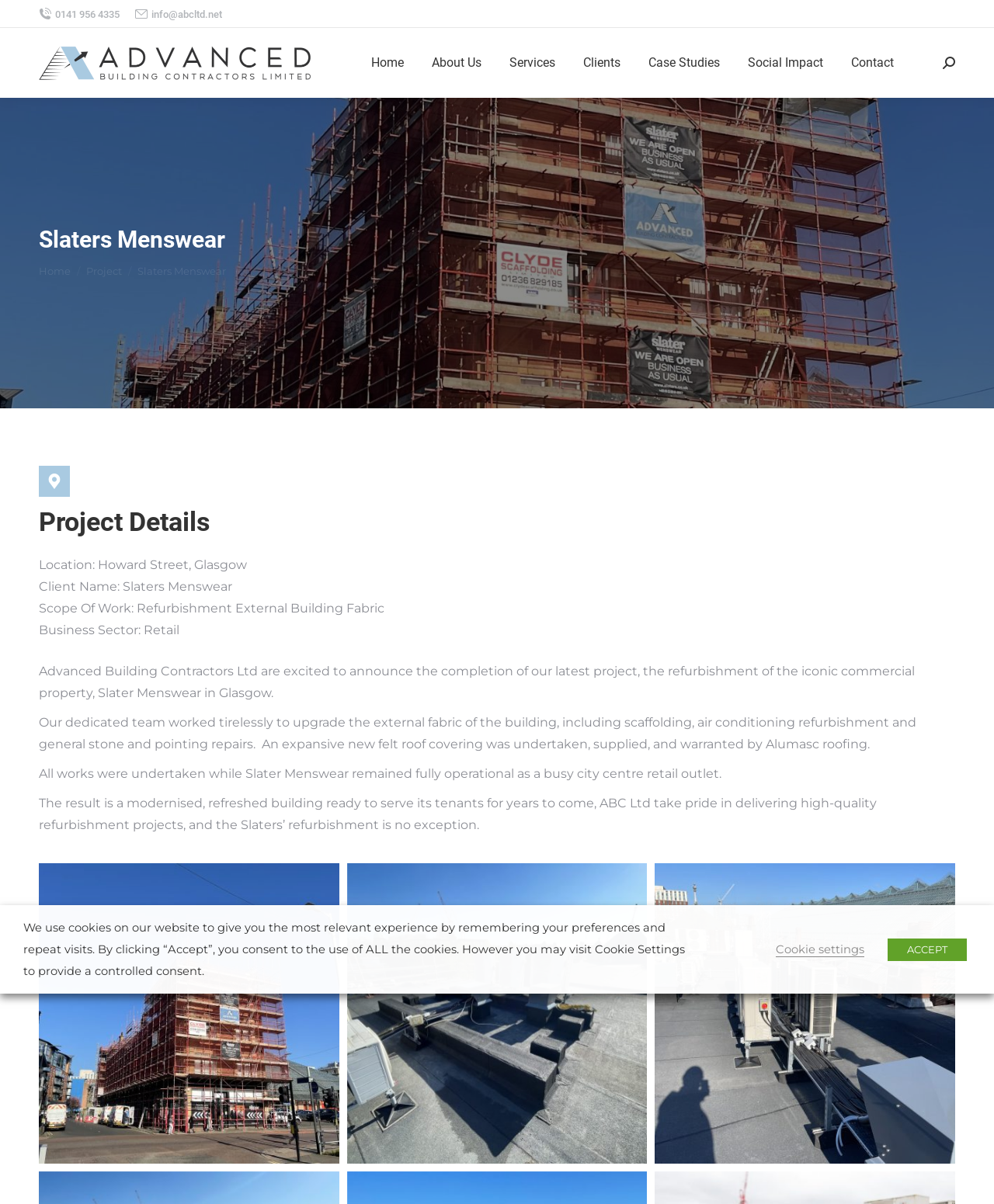Generate an in-depth caption that captures all aspects of the webpage.

The webpage is about Slaters Menswear and Advanced Building Contractors. At the top left, there is a heading "Slaters Menswear" and a link to the company's phone number and email address. Below this, there is a navigation menu with links to "Home", "About Us", "Services", "Clients", "Case Studies", "Social Impact", and "Contact". 

To the right of the navigation menu, there is a search bar with a magnifying glass icon. 

Below the navigation menu, there is a section about a project, with a heading "Project Details". This section includes information about the project's location, client name, scope of work, and business sector. 

There are three paragraphs of text describing the project, which is the refurbishment of Slaters Menswear in Glasgow. The text explains the work done by Advanced Building Contractors, including upgrading the external fabric of the building and installing a new felt roof covering. 

Below the text, there are three figures, likely images, with a magnifying glass icon on each. 

At the bottom right of the page, there is a link to go back to the top of the page. 

There is also a cookie consent dialog at the bottom of the page, which informs users about the use of cookies on the website and provides options to accept or customize cookie settings.